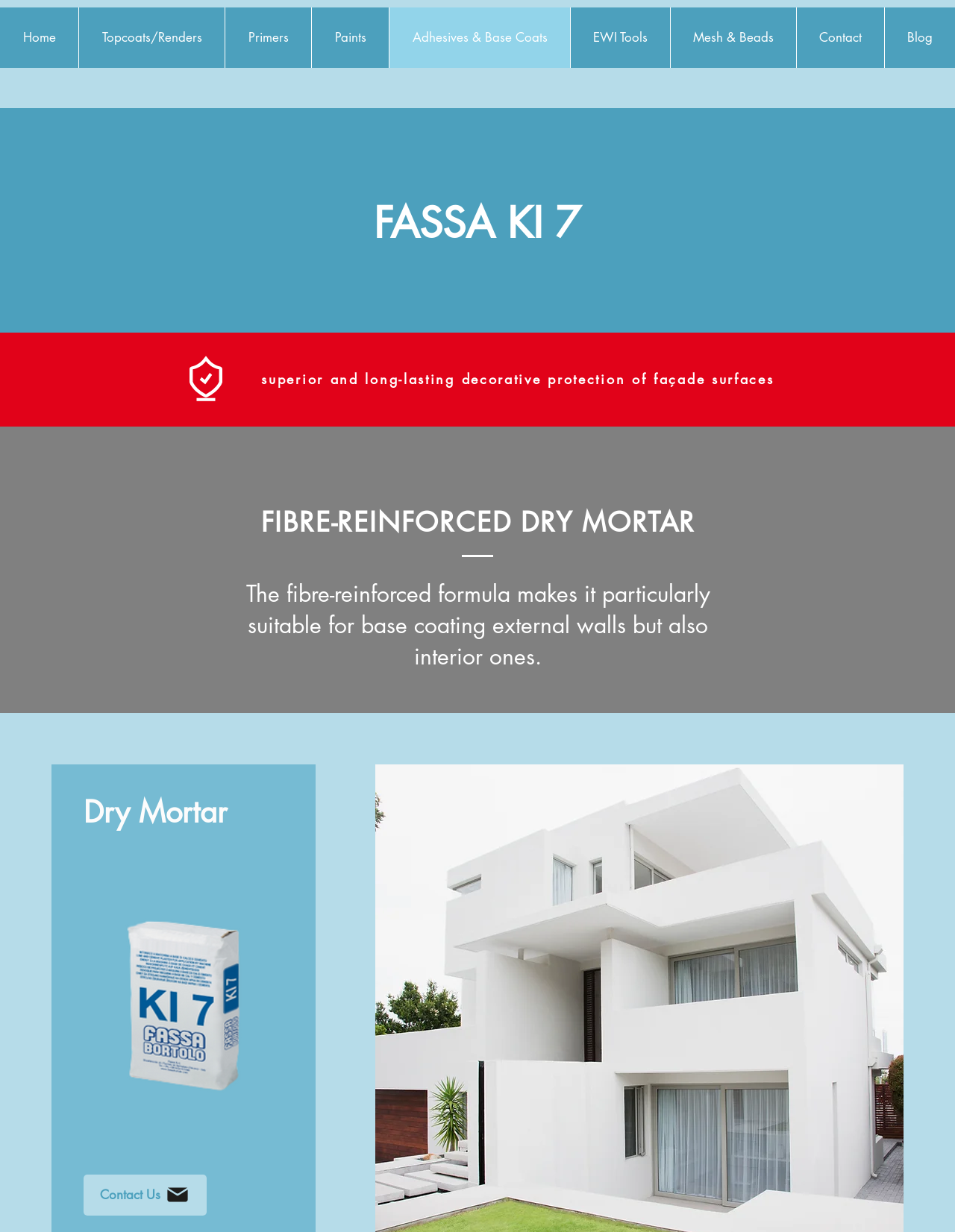Identify the bounding box coordinates for the element that needs to be clicked to fulfill this instruction: "View Adhesives & Base Coats". Provide the coordinates in the format of four float numbers between 0 and 1: [left, top, right, bottom].

[0.407, 0.006, 0.597, 0.055]